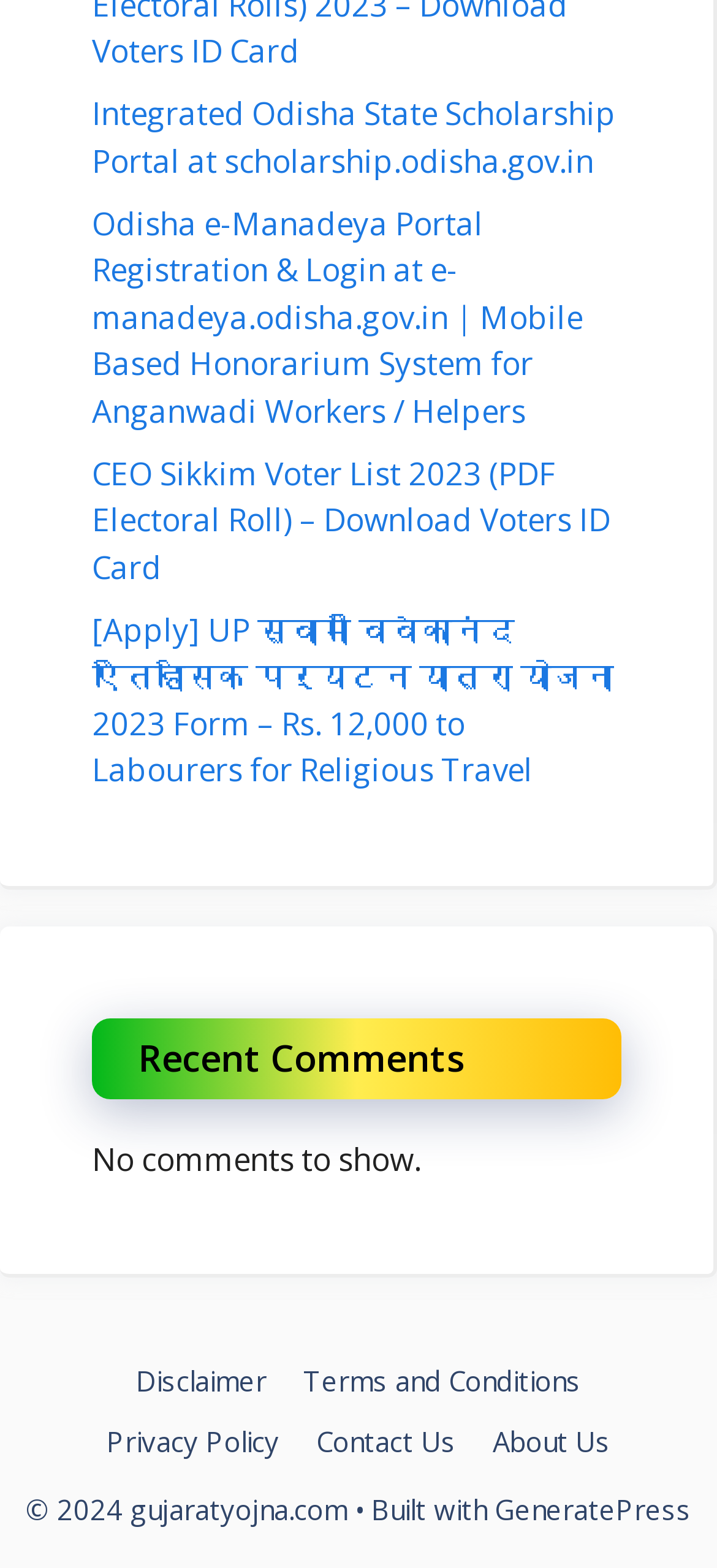Determine the coordinates of the bounding box that should be clicked to complete the instruction: "Contact Us". The coordinates should be represented by four float numbers between 0 and 1: [left, top, right, bottom].

[0.441, 0.907, 0.636, 0.93]